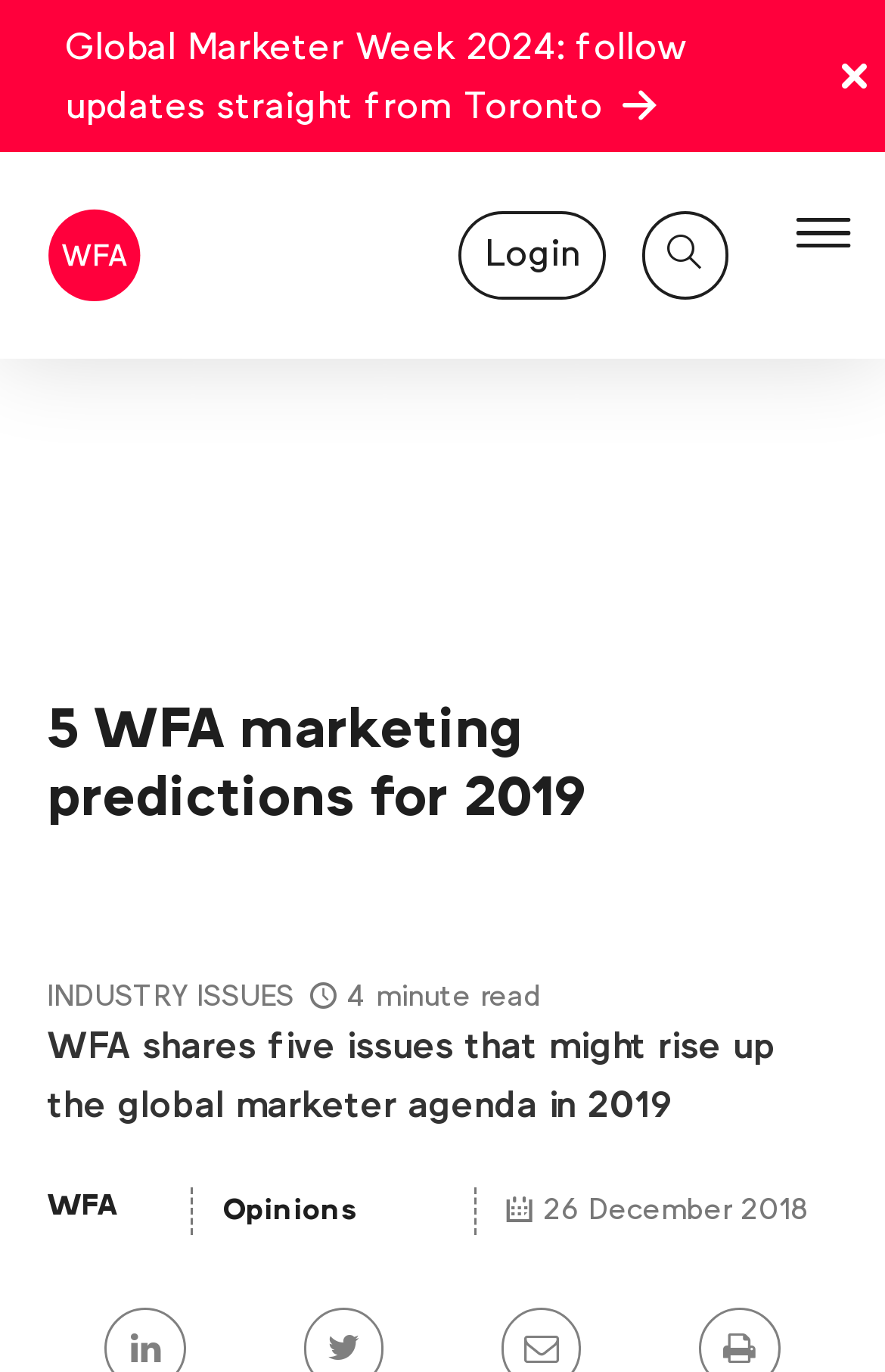Please determine the bounding box coordinates of the element's region to click for the following instruction: "Search for something".

[0.725, 0.154, 0.824, 0.218]